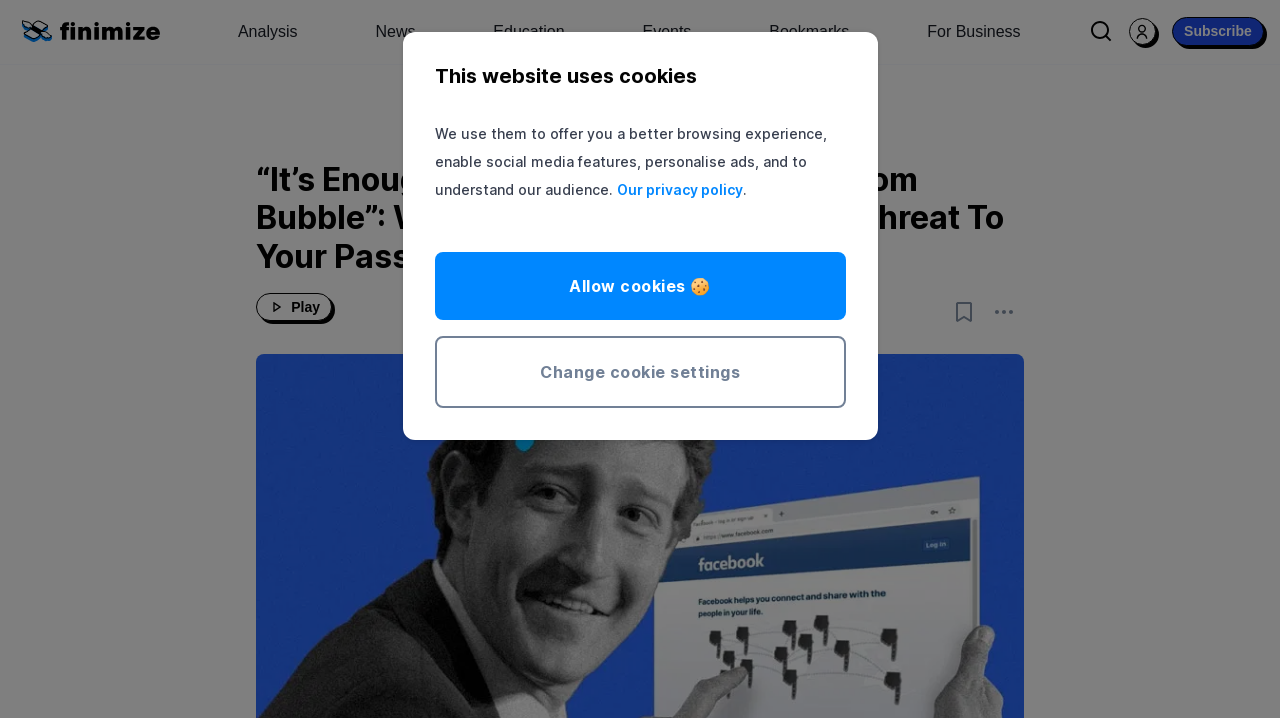Please identify the bounding box coordinates of the clickable area that will allow you to execute the instruction: "Click the Finimize logo icon".

[0.017, 0.017, 0.125, 0.062]